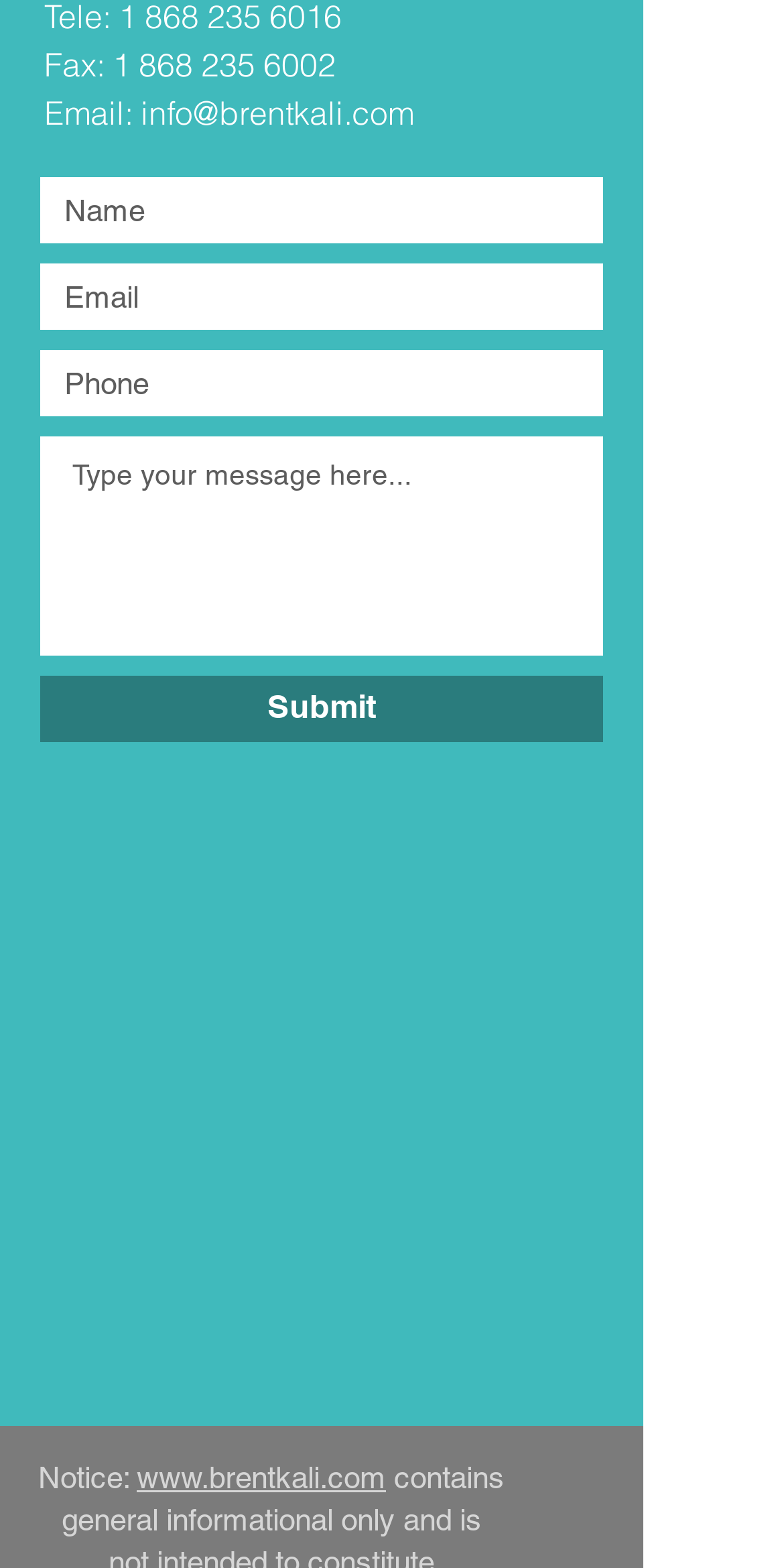Give a one-word or one-phrase response to the question:
What is the fax number?

1 868 235 6002